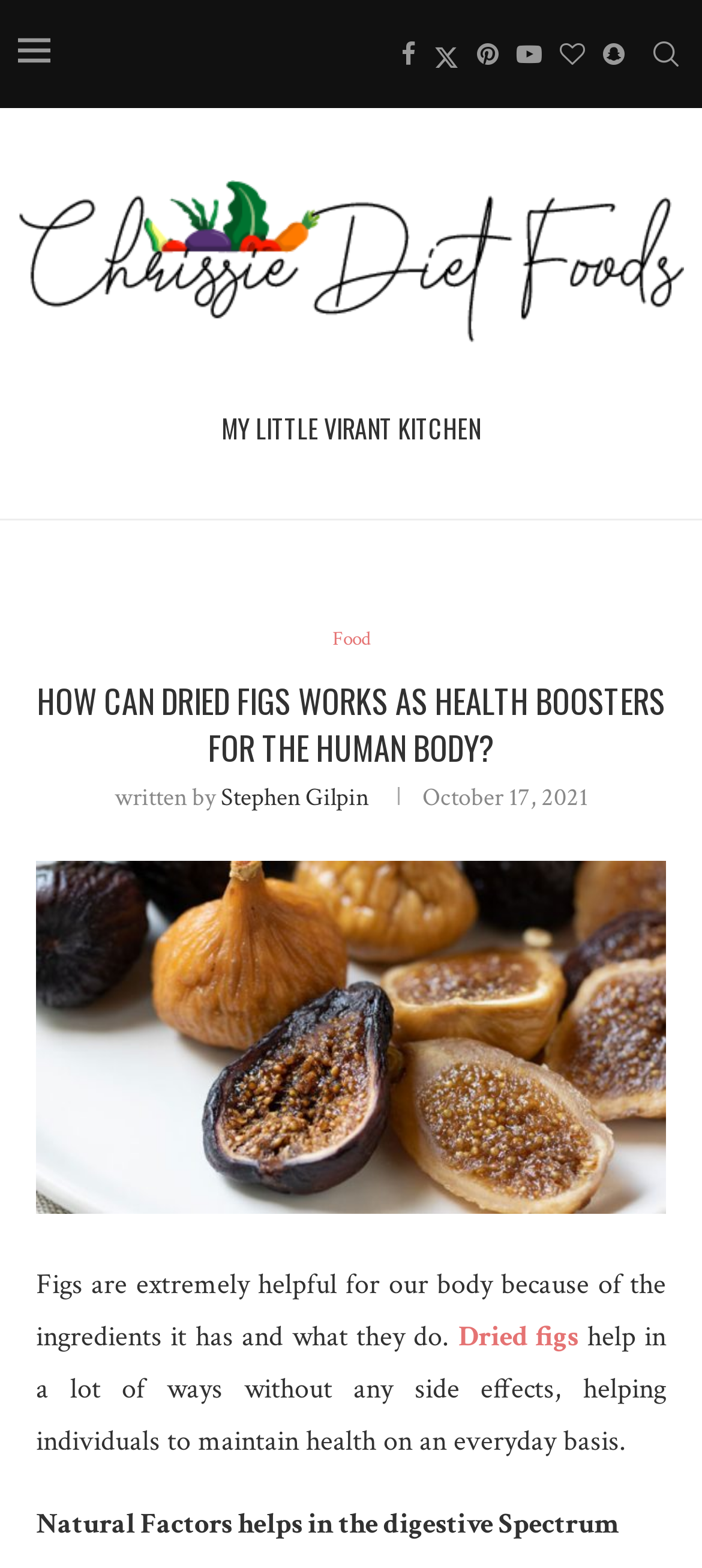Explain the contents of the webpage comprehensively.

This webpage is about the health benefits of dried figs, specifically how they can work as health boosters for the human body. At the top, there is a layout table that spans almost the entire width of the page. Within this table, there is a small image on the left side, followed by a search link on the right side. Below the search link, there are social media links, including Facebook, Twitter, Pinterest, Youtube, Bloglovin, and Snapchat, arranged horizontally.

Below the layout table, there is a link to the website's title, "Chrissie Diet Foods | Yummy Recipes", accompanied by an image. On the right side of the page, there is a heading that reads "MY LITTLE VIRANT KITCHEN". 

The main content of the webpage starts with a heading that asks the question "HOW CAN DRIED FIGS WORKS AS HEALTH BOOSTERS FOR THE HUMAN BODY?". Below this heading, there is a line of text that reads "written by" followed by a link to the author's name, "Stephen Gilpin". Next to the author's name, there is a timestamp that indicates the article was published on October 17, 2021.

Below the author's information, there is a link to the article title, accompanied by a large image that spans almost the entire width of the page. The article content starts with a paragraph that explains the benefits of figs, mentioning that they are helpful for the body due to their ingredients. The text also includes a link to "Dried figs" and continues to explain how they can help individuals maintain health without any side effects. The article concludes with a paragraph that highlights the natural factors that help in the digestive spectrum.